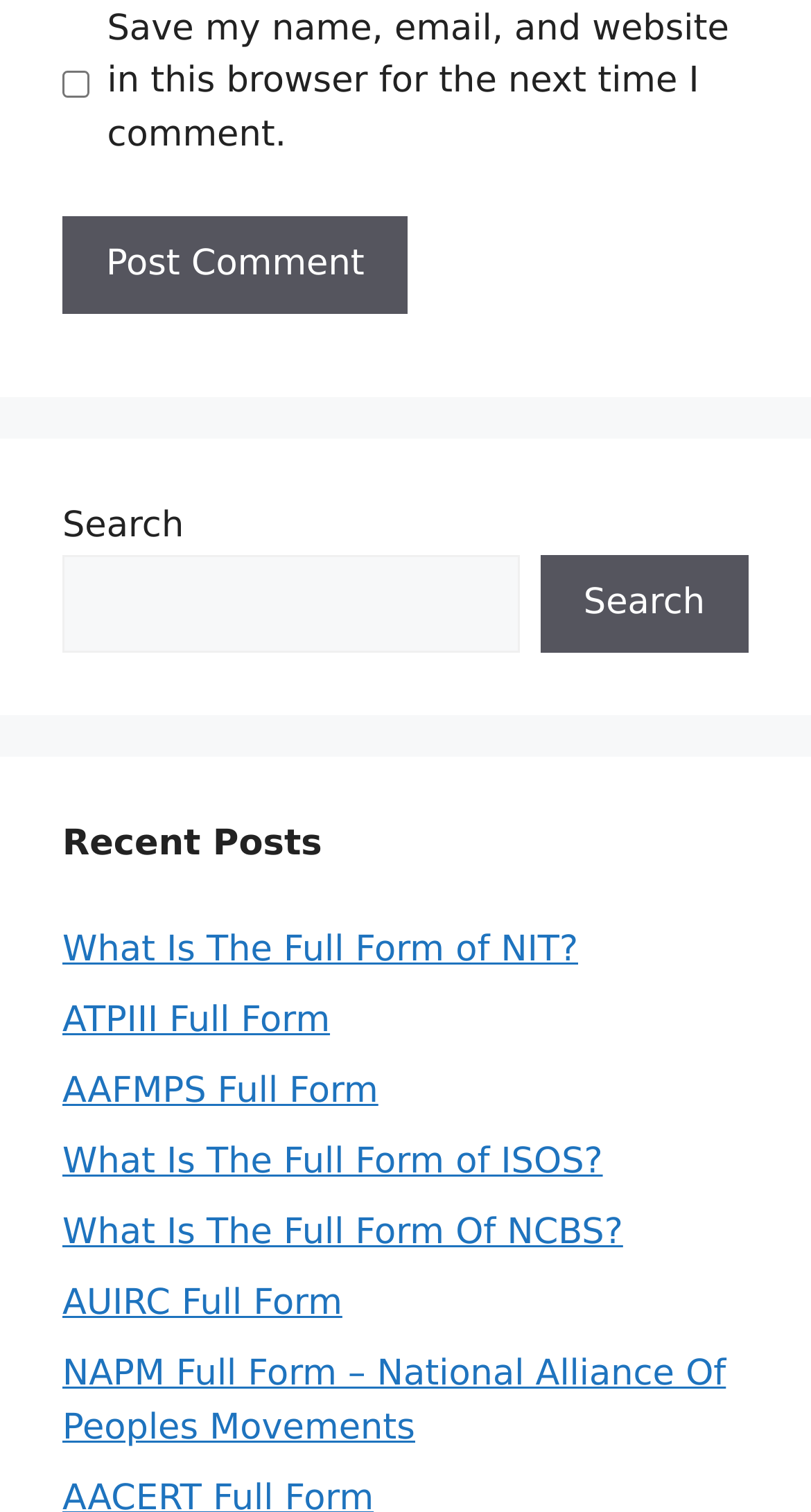Please pinpoint the bounding box coordinates for the region I should click to adhere to this instruction: "Search for something".

[0.077, 0.367, 0.64, 0.432]